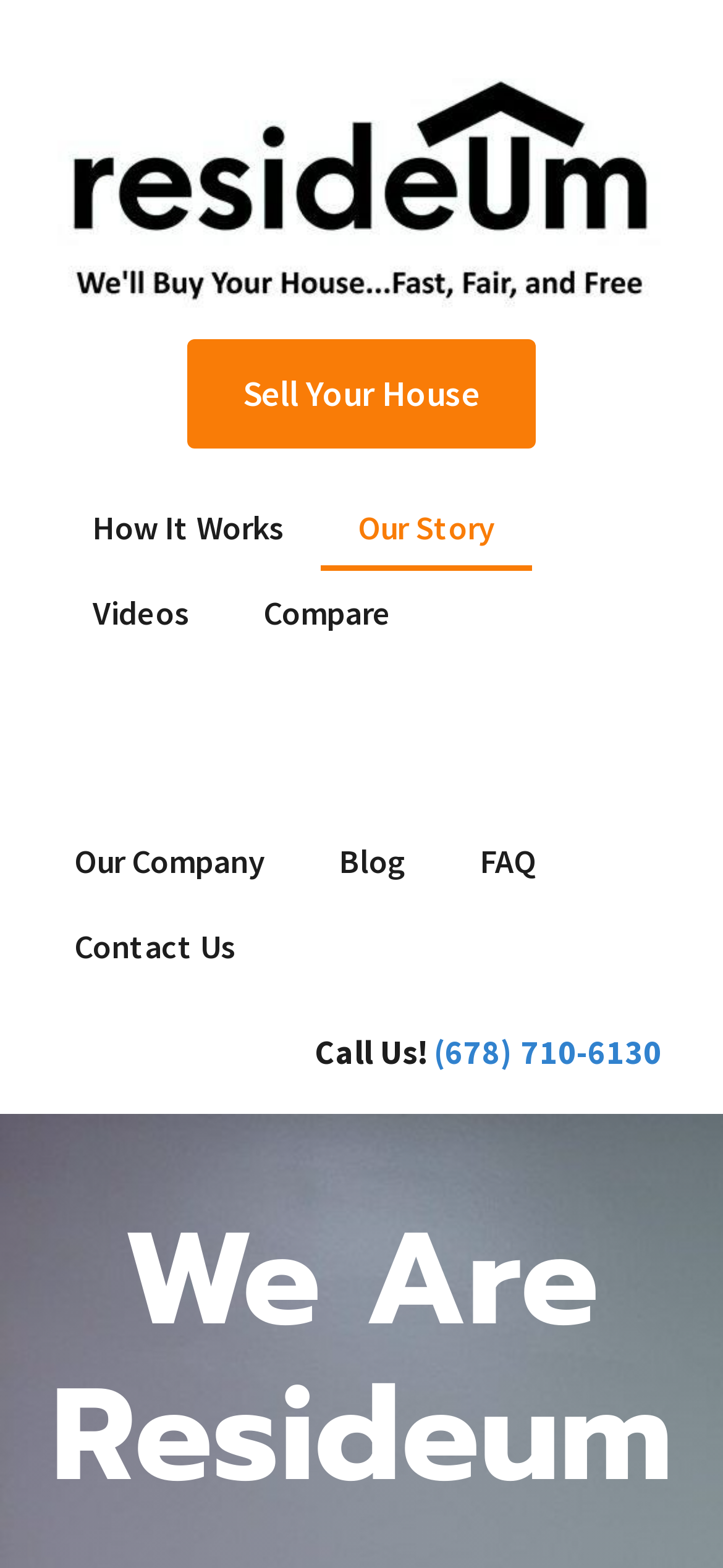Please specify the bounding box coordinates of the area that should be clicked to accomplish the following instruction: "view business". The coordinates should consist of four float numbers between 0 and 1, i.e., [left, top, right, bottom].

None